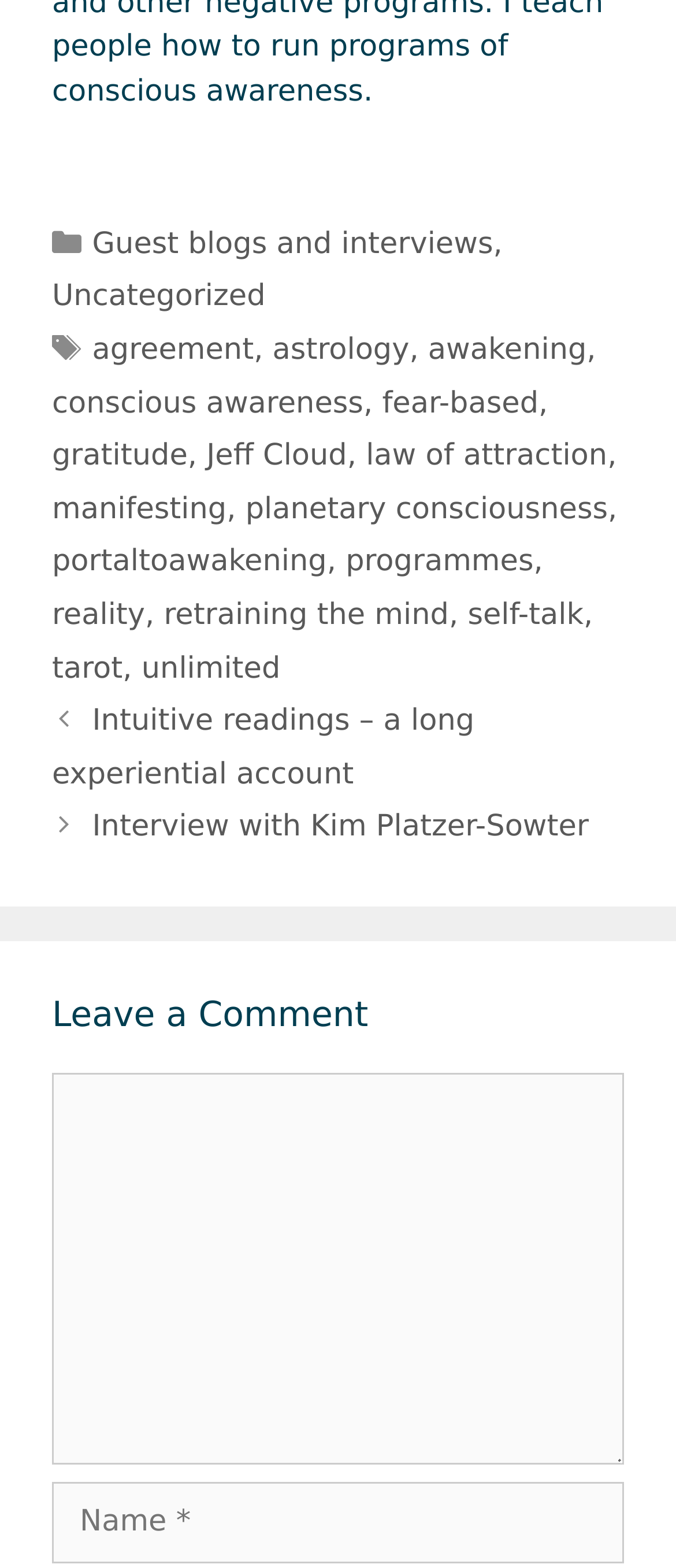Please mark the bounding box coordinates of the area that should be clicked to carry out the instruction: "Click on the 'Guest blogs and interviews' link".

[0.136, 0.145, 0.729, 0.167]